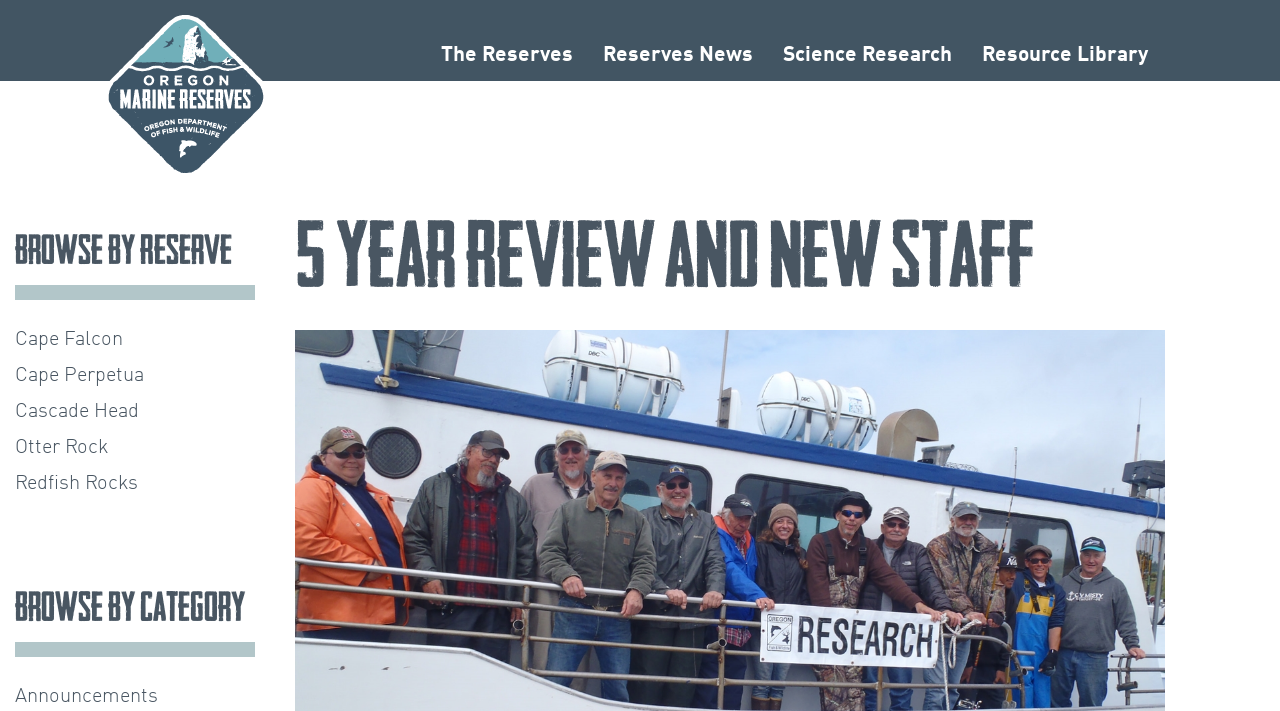Pinpoint the bounding box coordinates of the element you need to click to execute the following instruction: "browse The Reserves". The bounding box should be represented by four float numbers between 0 and 1, in the format [left, top, right, bottom].

[0.333, 0.098, 0.459, 0.169]